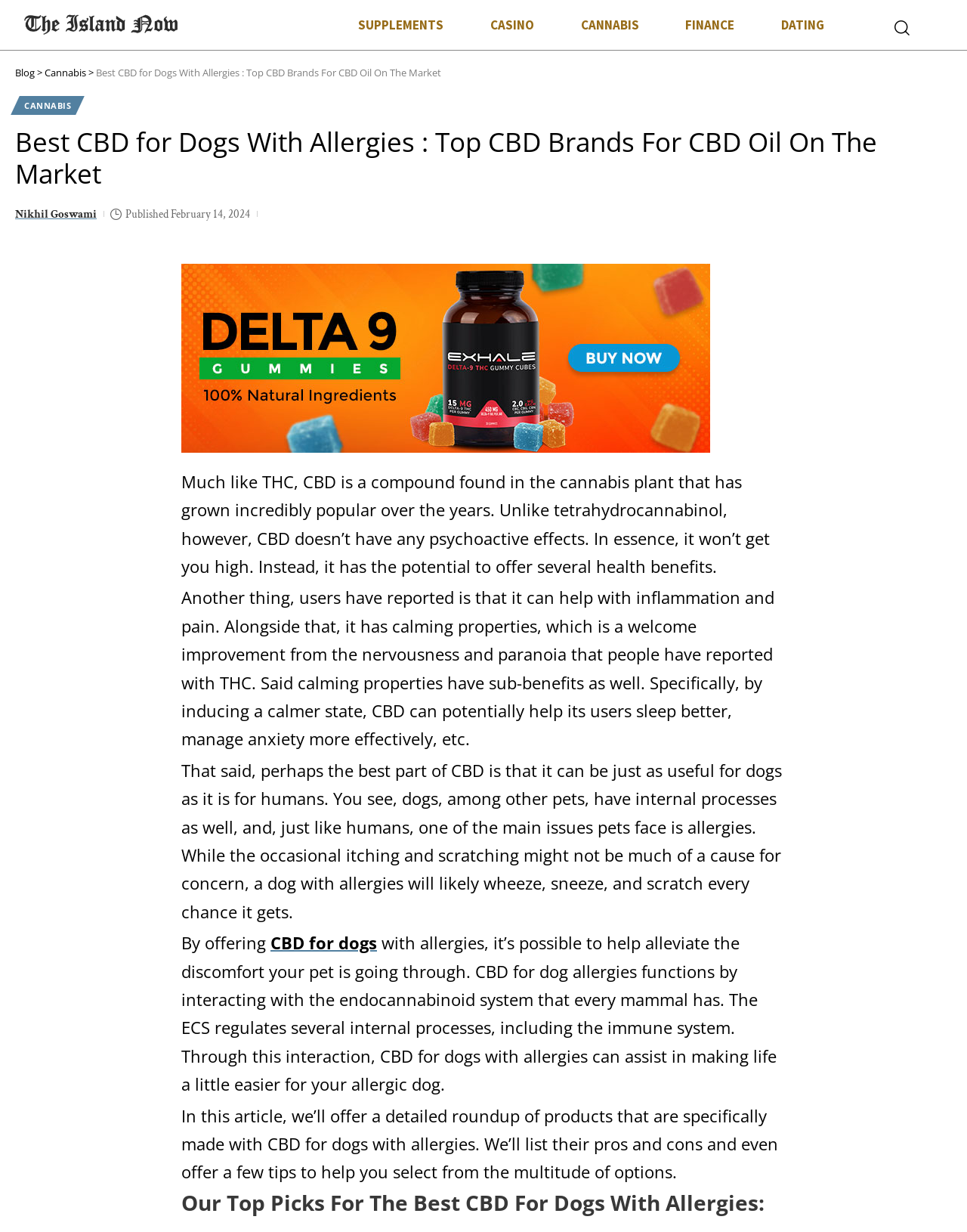Please find the bounding box coordinates of the element that needs to be clicked to perform the following instruction: "Click on the 'Delta 9' link". The bounding box coordinates should be four float numbers between 0 and 1, represented as [left, top, right, bottom].

[0.188, 0.214, 0.812, 0.367]